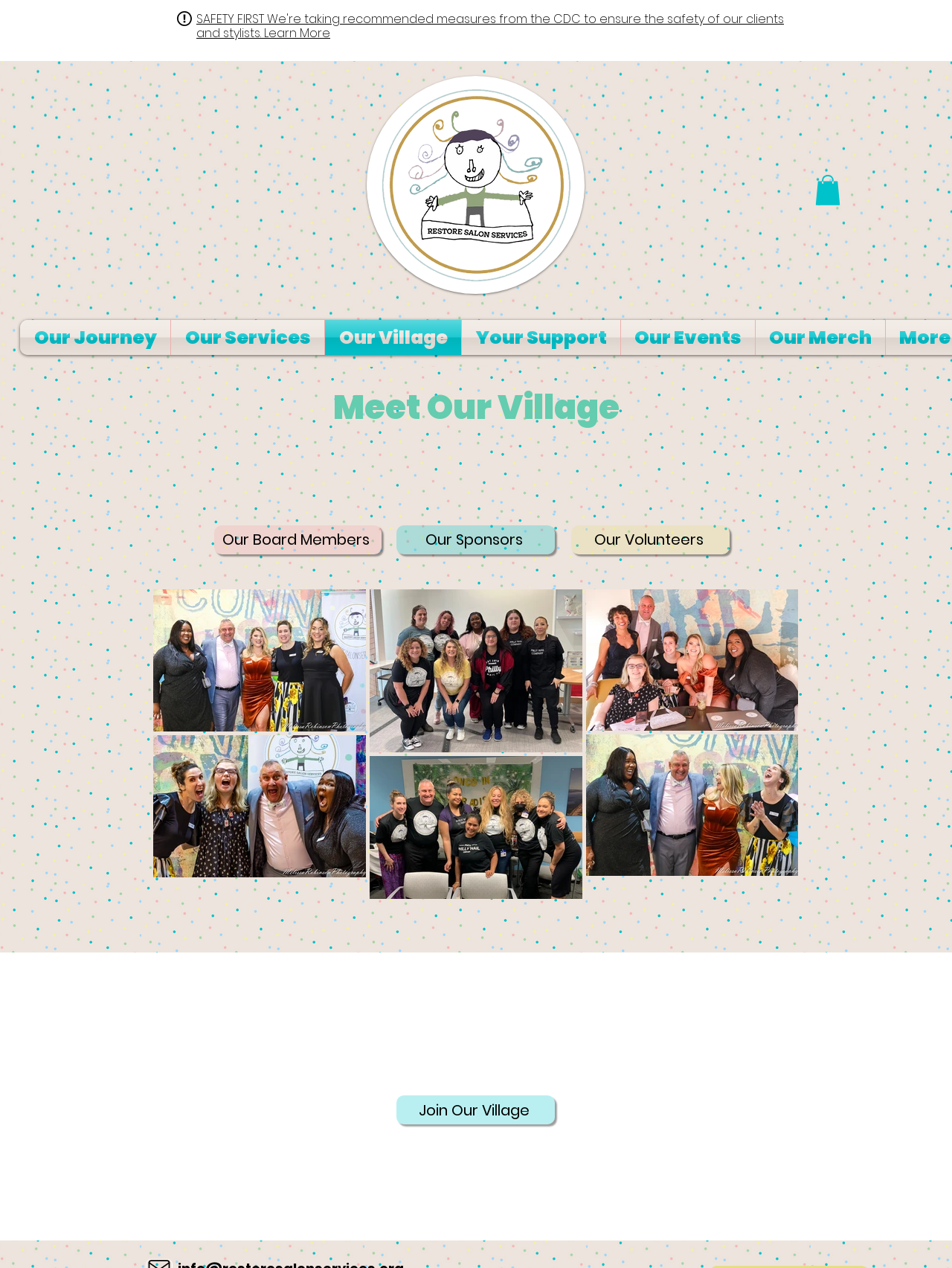Determine the bounding box coordinates for the region that must be clicked to execute the following instruction: "Click on the 'Enable Auto-tagging' link".

None